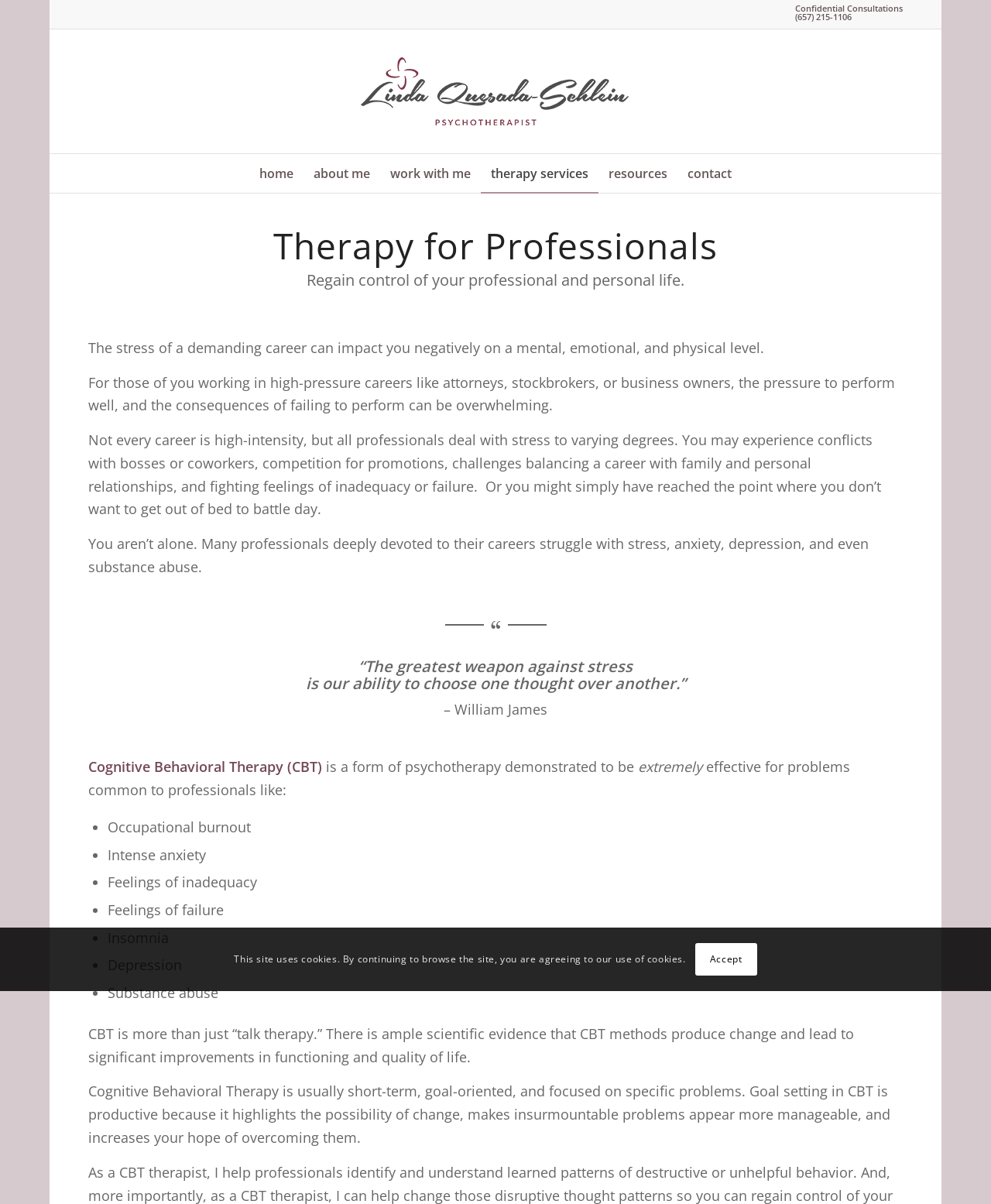Explain the webpage's design and content in an elaborate manner.

This webpage is about Linda Quesada-Schlein Therapy, a therapy service for professionals. At the top of the page, there is a header section with a logo and a menu bar with five menu items: "home", "about me", "work with me", "therapy services", and "contact". Below the header, there is a section with a heading "Therapy for Professionals" and a subheading "Regain control of your professional and personal life." 

The main content of the page is divided into several sections. The first section describes the stress and pressure that professionals face in their careers, including conflicts with bosses or coworkers, competition for promotions, and feelings of inadequacy or failure. The second section introduces Cognitive Behavioral Therapy (CBT) as a solution to these problems, citing its effectiveness in treating occupational burnout, anxiety, feelings of inadequacy, and other issues. 

There are several paragraphs of text in the main content section, with a quote from William James in between. The text is organized into a series of sections, each with a heading or subheading, and there are bullet points listing the benefits of CBT. At the bottom of the page, there is a notice about the use of cookies on the site, with an "Accept" button. There is also a contact information section with a phone number and a link to the therapist's website.